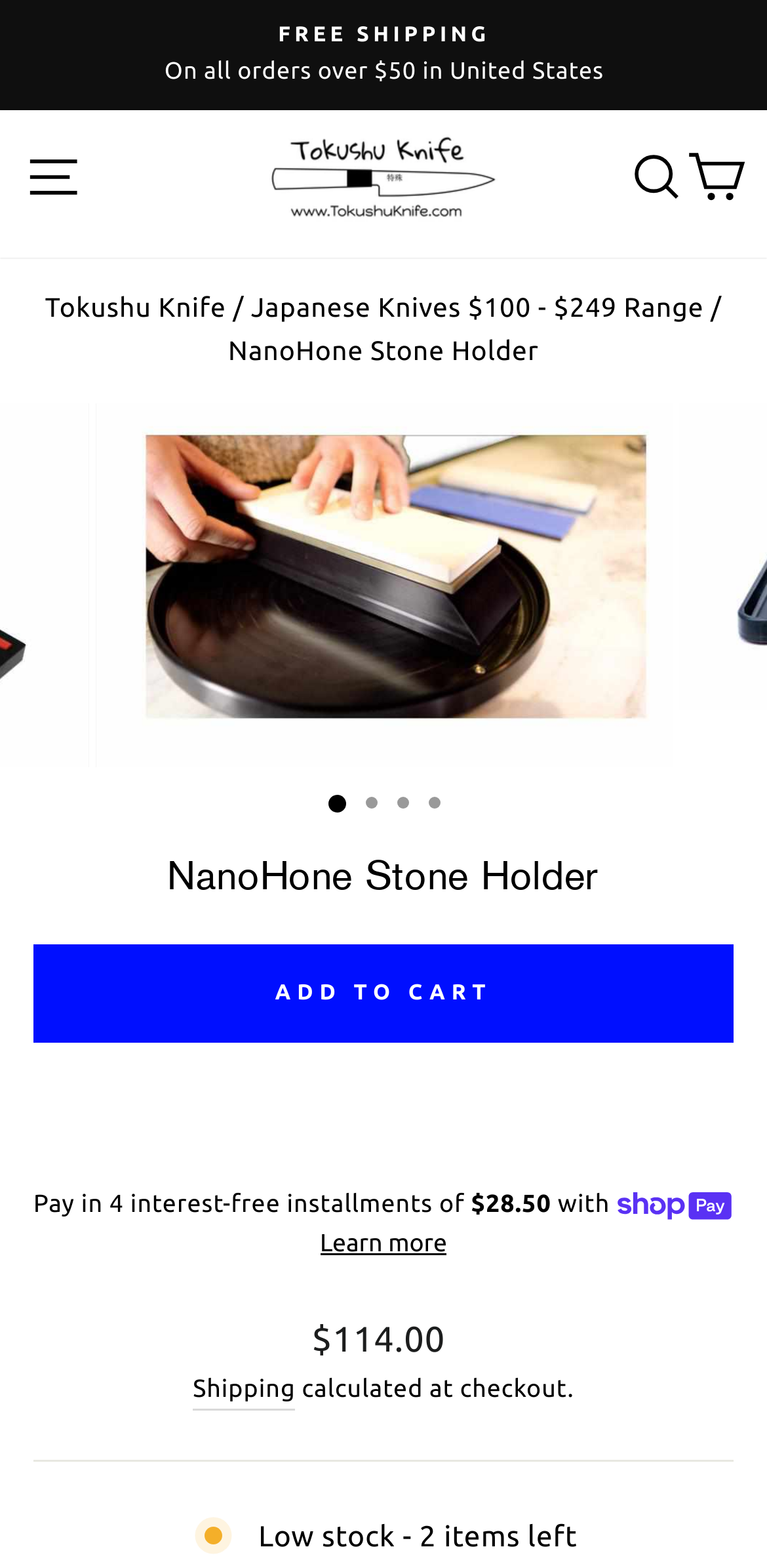Locate the bounding box for the described UI element: "icon-hamburger Site navigation". Ensure the coordinates are four float numbers between 0 and 1, formatted as [left, top, right, bottom].

[0.024, 0.088, 0.112, 0.137]